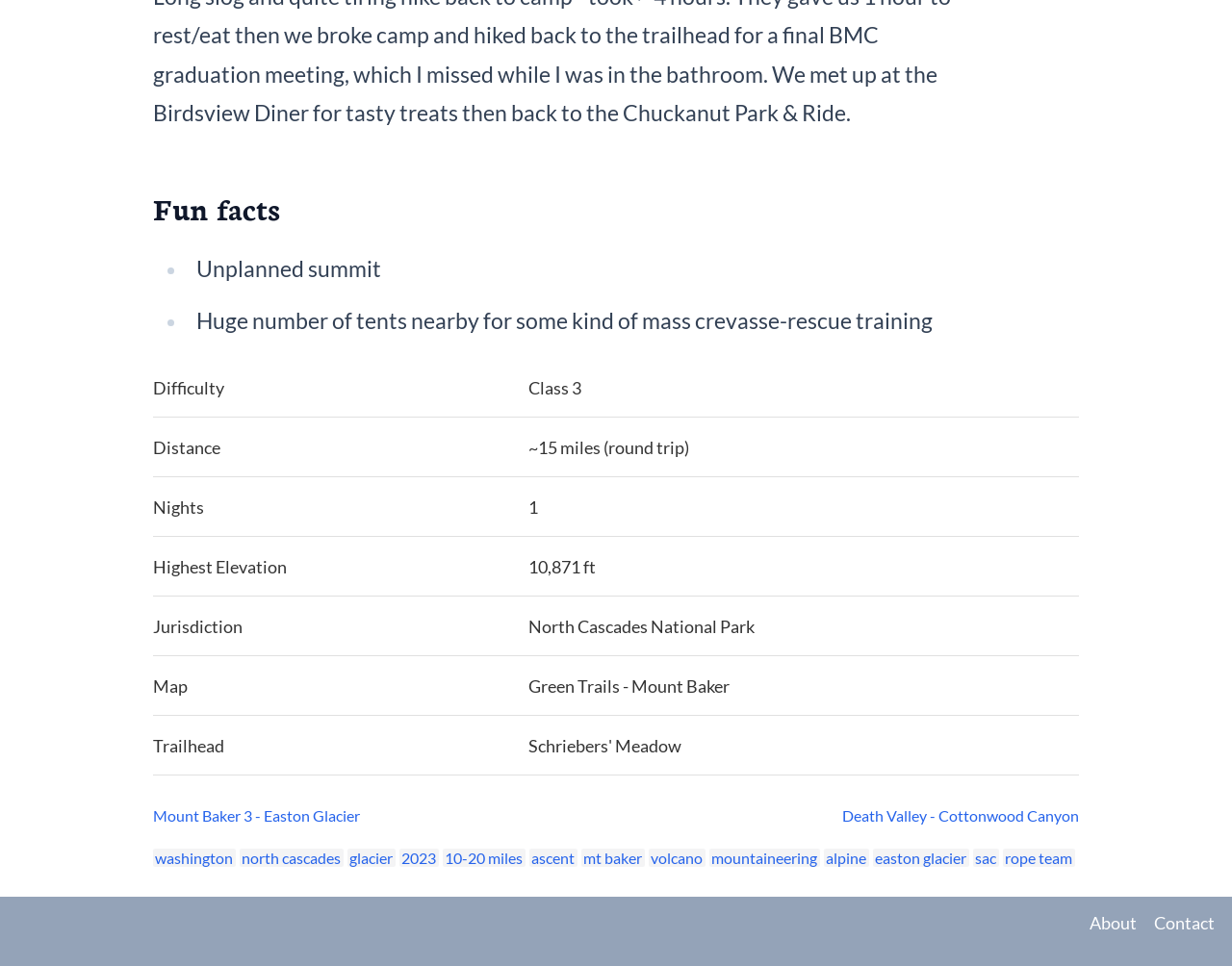Determine the bounding box coordinates of the clickable element to complete this instruction: "Click on 'Mount Baker 3 - Easton Glacier'". Provide the coordinates in the format of four float numbers between 0 and 1, [left, top, right, bottom].

[0.124, 0.834, 0.292, 0.856]